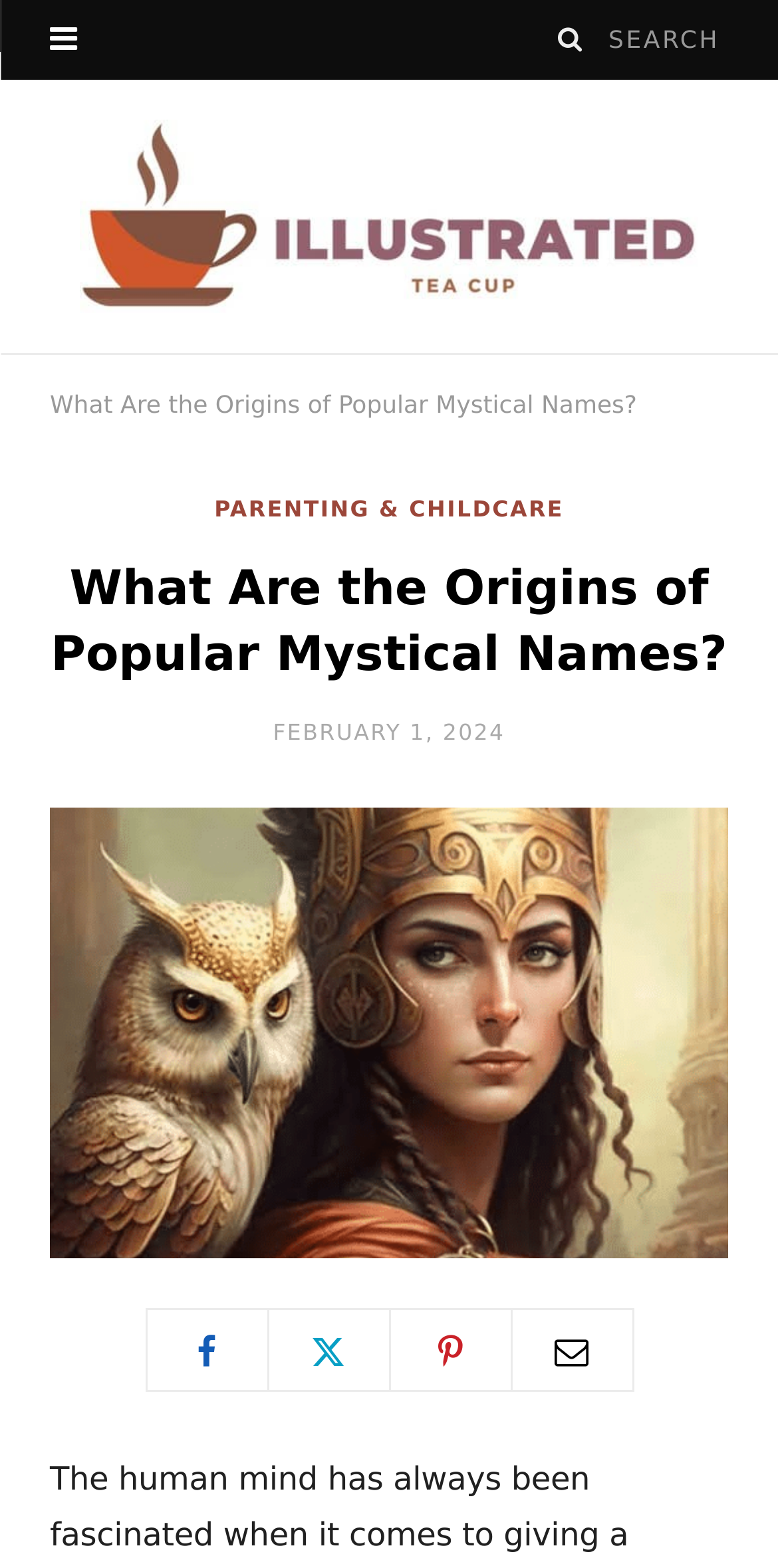Analyze the image and give a detailed response to the question:
What is the theme of the image?

I determined the theme of the image by reading the alt text of the image element, which describes a woman wearing a helmet with an owl, symbolizing wisdom and protection. This suggests that the image is related to the theme of wisdom and protection.